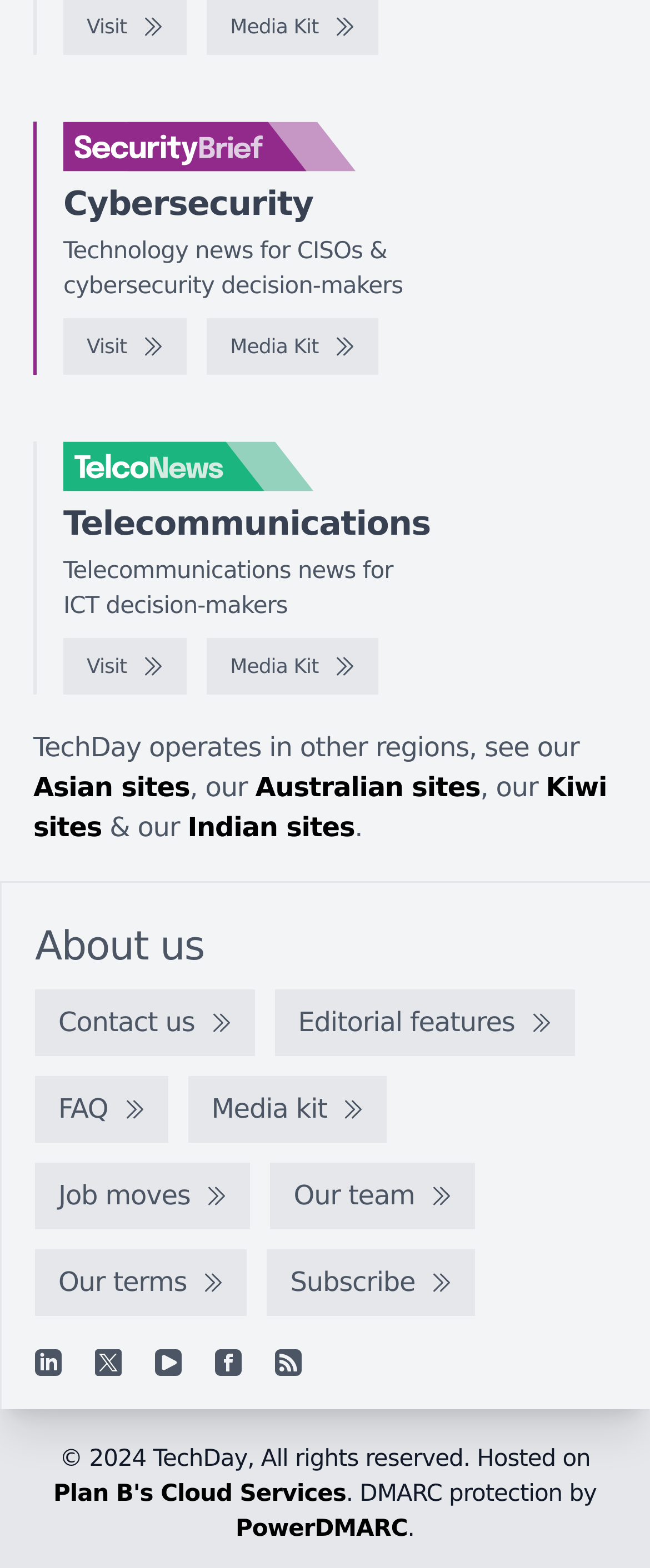What social media platforms does TechDay have a presence on?
Give a detailed and exhaustive answer to the question.

I found links to various social media platforms, including LinkedIn, YouTube, Facebook, and others. These links are likely meant to direct users to TechDay's presence on these platforms.